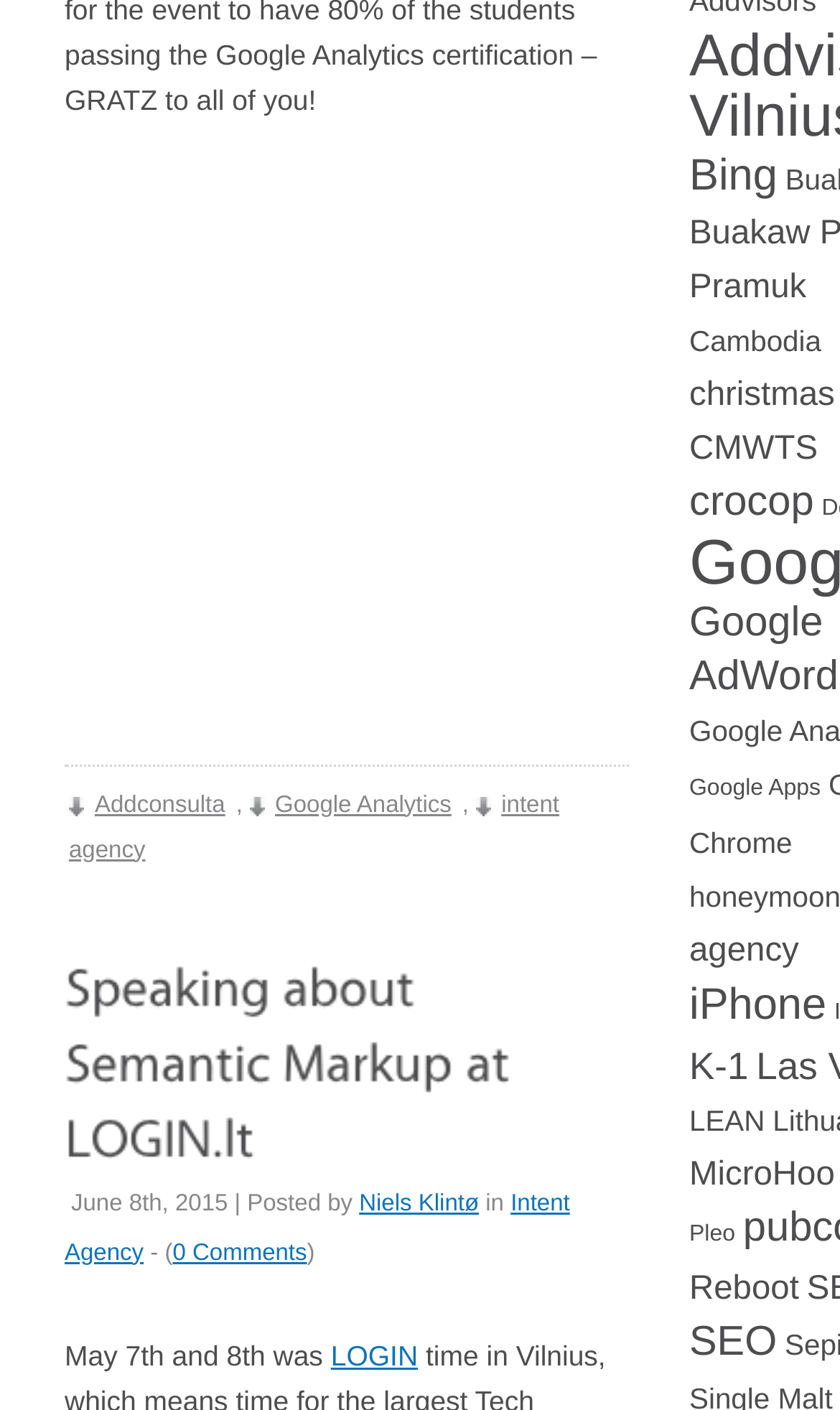What is the topic of the presentation?
Look at the screenshot and respond with one word or a short phrase.

Semantic Markup